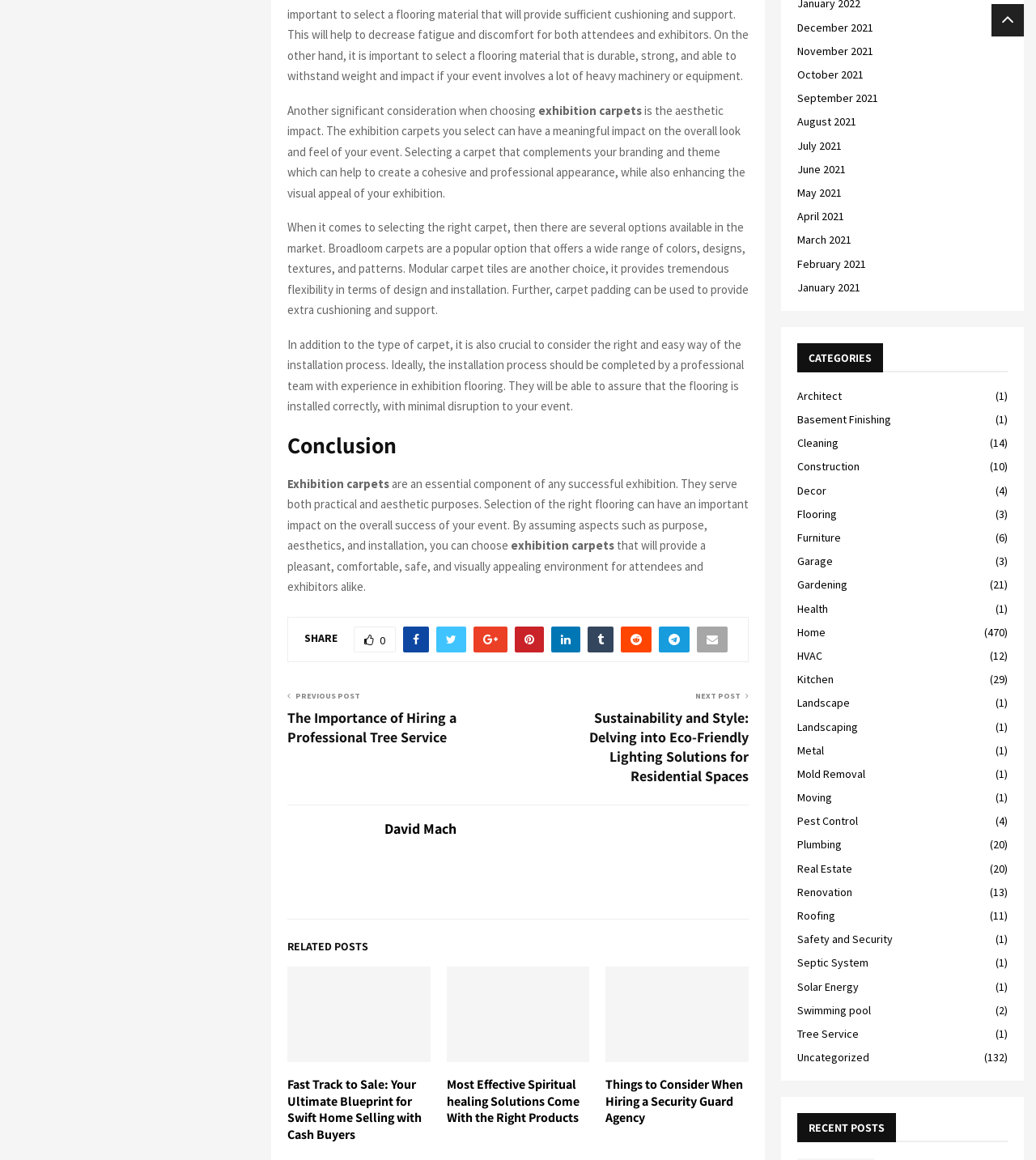Please identify the bounding box coordinates of the element I should click to complete this instruction: 'Read the previous post'. The coordinates should be given as four float numbers between 0 and 1, like this: [left, top, right, bottom].

[0.285, 0.595, 0.348, 0.604]